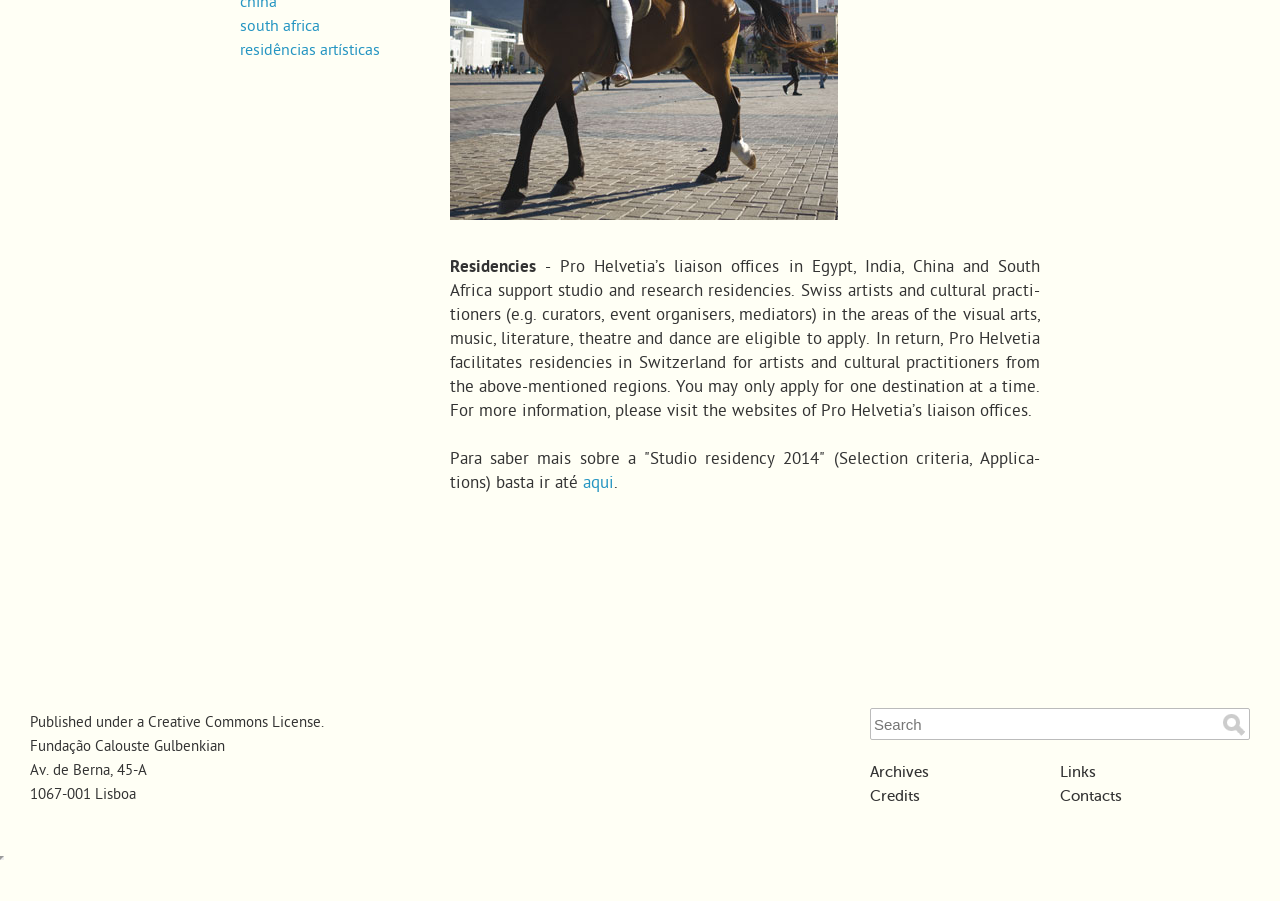What is the address of the foundation mentioned at the bottom of the page?
Answer the question in a detailed and comprehensive manner.

I found the answer by looking at the bottom of the page, where the address and other contact information are listed. The address is mentioned as 'Av. de Berna, 45-A, 1067-001 Lisboa'.